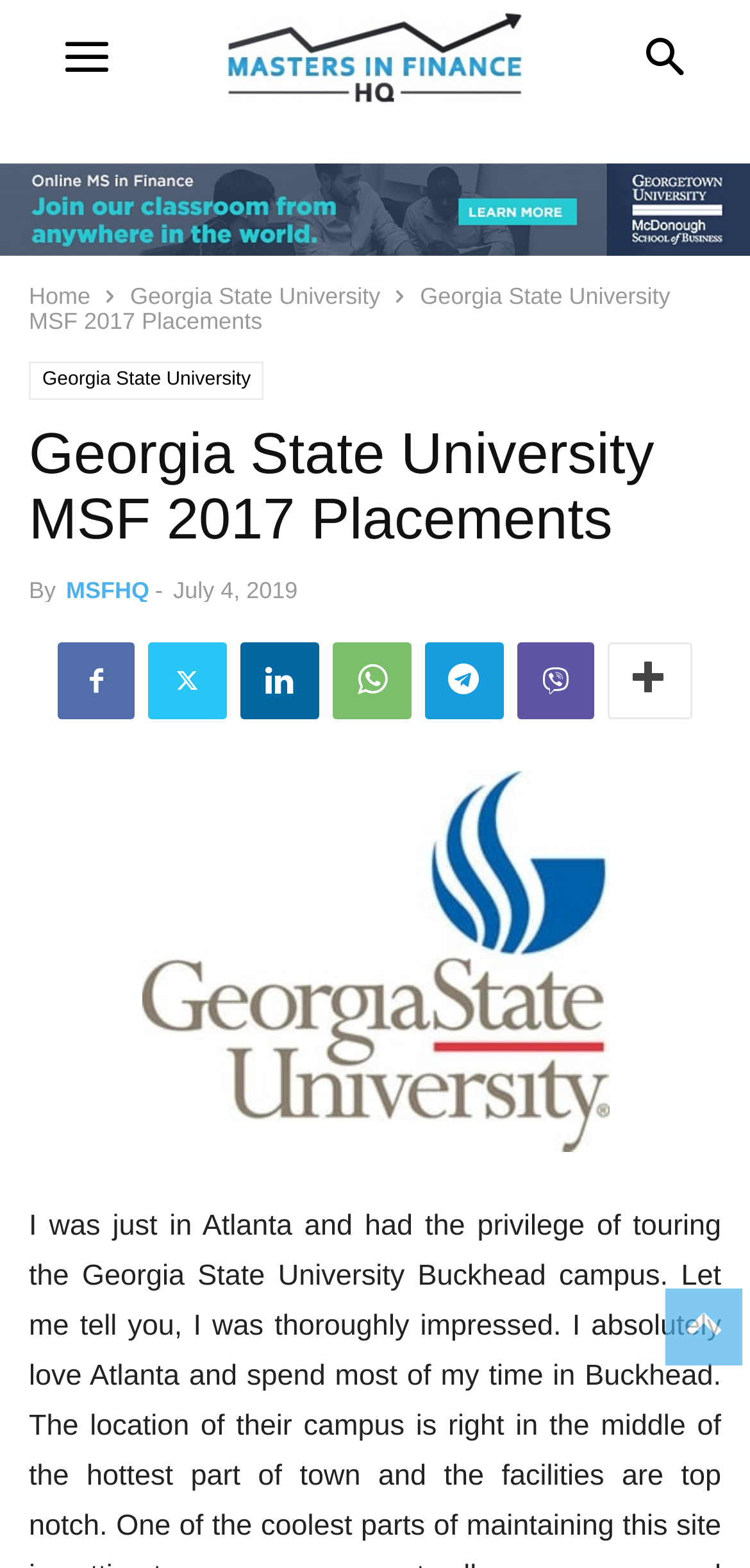Examine the screenshot and answer the question in as much detail as possible: What is the date mentioned on the webpage?

The date mentioned on the webpage is July 4, 2019, which is indicated by the time element with the text 'July 4, 2019'.